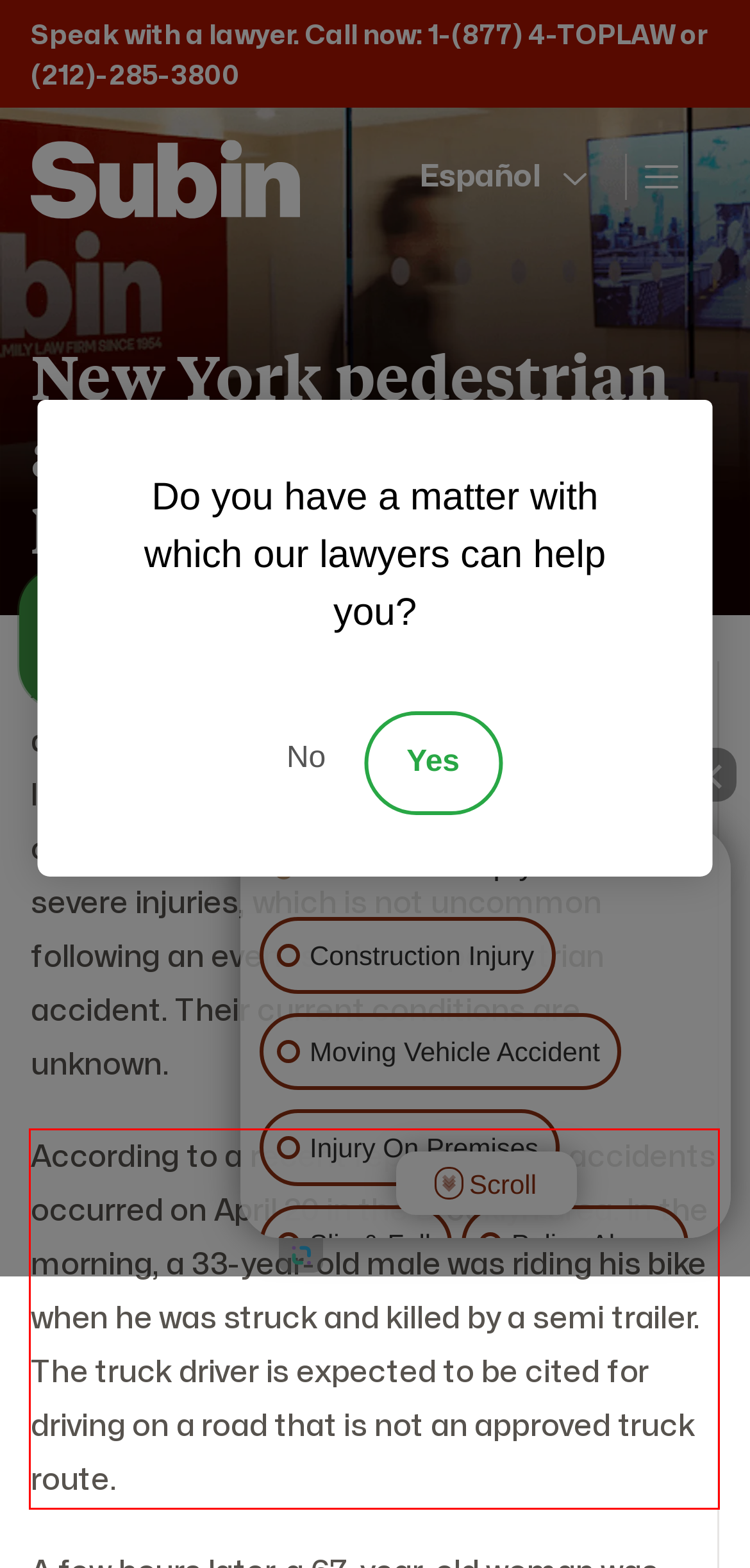Please perform OCR on the text within the red rectangle in the webpage screenshot and return the text content.

According to a recent report, several accidents occurred on April 20 in the Brooklyn area. In the morning, a 33-year-old male was riding his bike when he was struck and killed by a semi trailer. The truck driver is expected to be cited for driving on a road that is not an approved truck route.